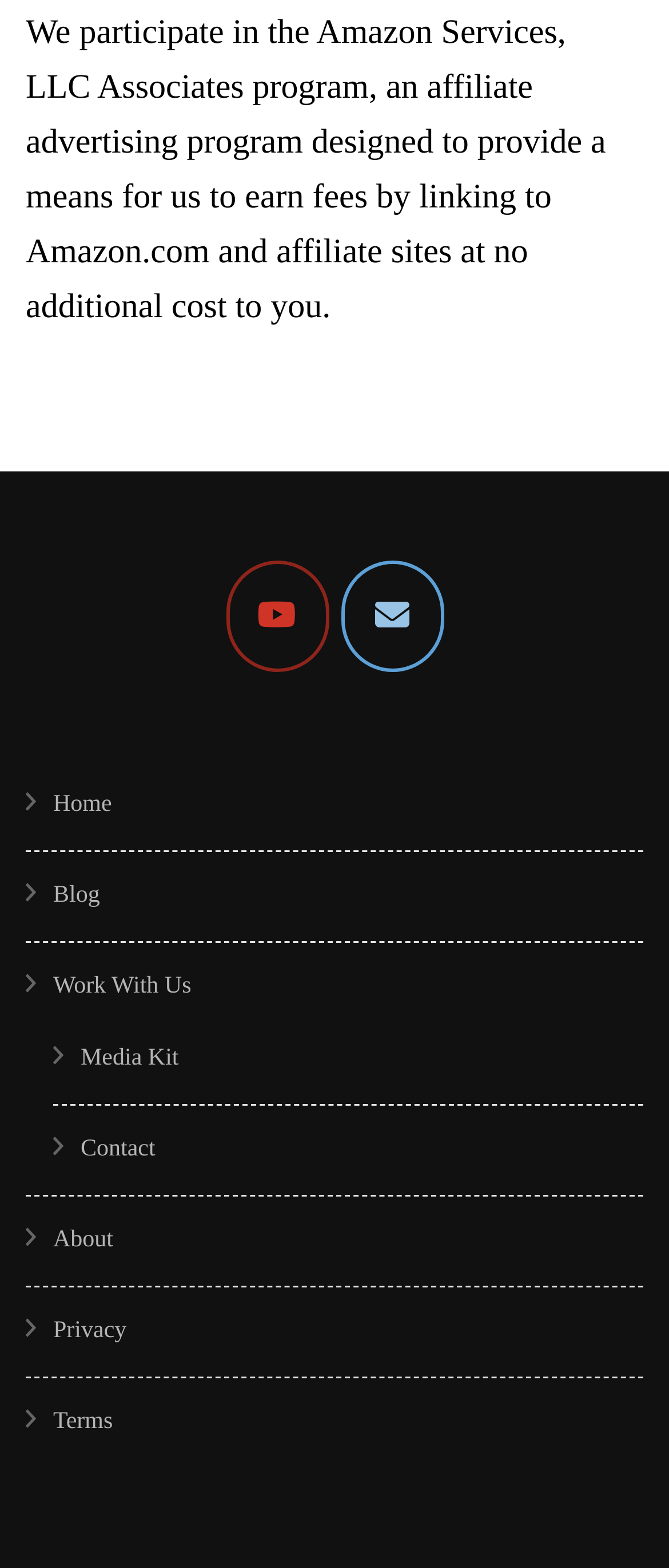Highlight the bounding box coordinates of the element that should be clicked to carry out the following instruction: "check the media kit". The coordinates must be given as four float numbers ranging from 0 to 1, i.e., [left, top, right, bottom].

[0.121, 0.667, 0.267, 0.684]